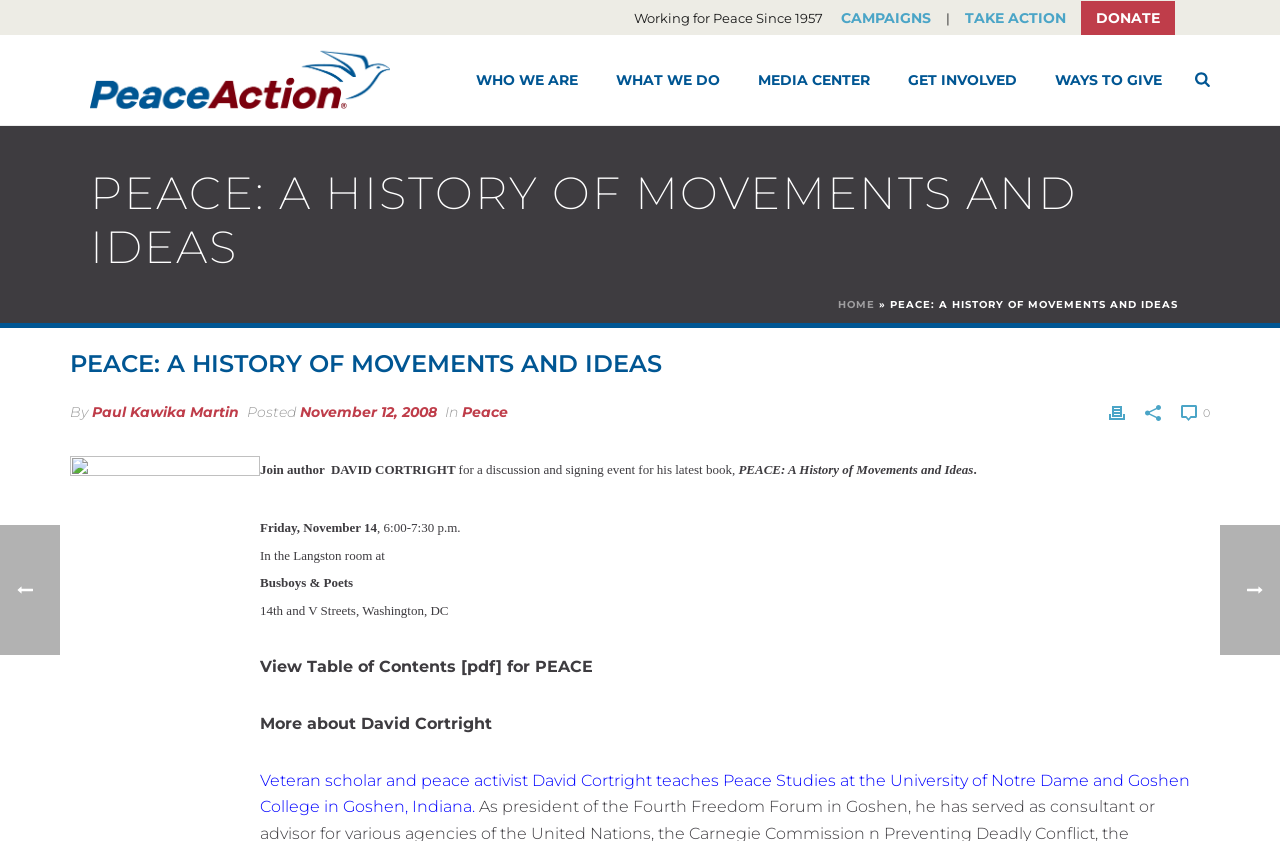Illustrate the webpage with a detailed description.

This webpage appears to be an event page for a book discussion and signing event featuring author David Cortright. At the top of the page, there is a horizontal navigation menu with links to "CAMPAIGNS", "TAKE ACTION", "DONATE", and other sections of the website. Below this menu, there is a prominent heading that reads "PEACE: A HISTORY OF MOVEMENTS AND IDEAS".

On the left side of the page, there is a vertical menu with links to "WHO WE ARE", "WHAT WE DO", "MEDIA CENTER", "GET INVOLVED", and "WAYS TO GIVE". These links have dropdown menus associated with them.

The main content of the page is divided into two sections. The top section features a heading that reads "PEACE: A HISTORY OF MOVEMENTS AND IDEAS" again, followed by a brief description of the book and its author, David Cortright. There is also a link to view the table of contents of the book in PDF format.

The bottom section of the page provides details about the event, including the date, time, and location. The event is scheduled to take place on Friday, November 14, from 6:00-7:30 p.m. in the Langston room at Busboys & Poets, located at 14th and V Streets, Washington, DC.

There are several images on the page, including a logo image at the top left corner, a social media icon at the top right corner, and a few other decorative images scattered throughout the page.